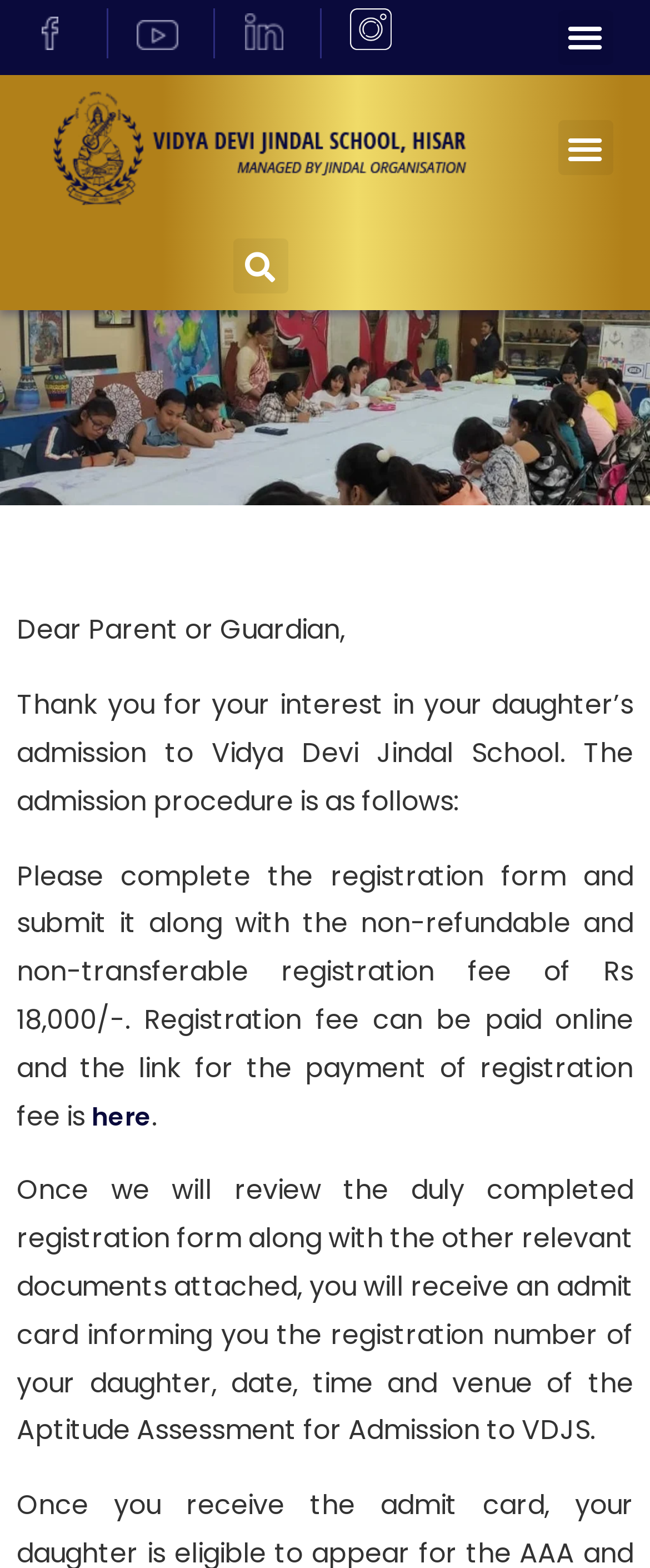Refer to the image and provide an in-depth answer to the question: 
How can the registration fee be paid?

The link for the payment of registration fee is provided on the webpage, indicating that the fee can be paid online.